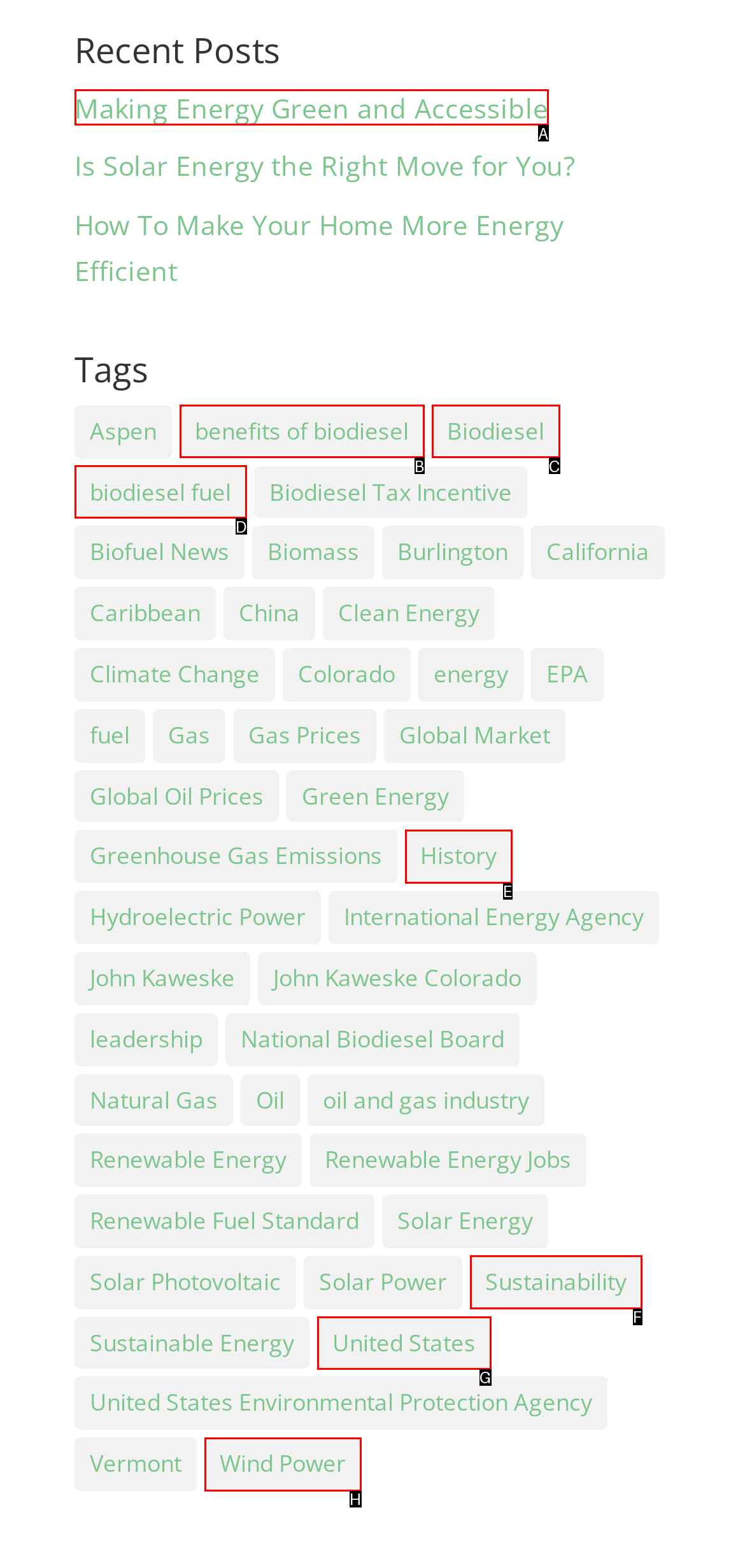Find the option you need to click to complete the following instruction: Read about making energy green and accessible
Answer with the corresponding letter from the choices given directly.

A